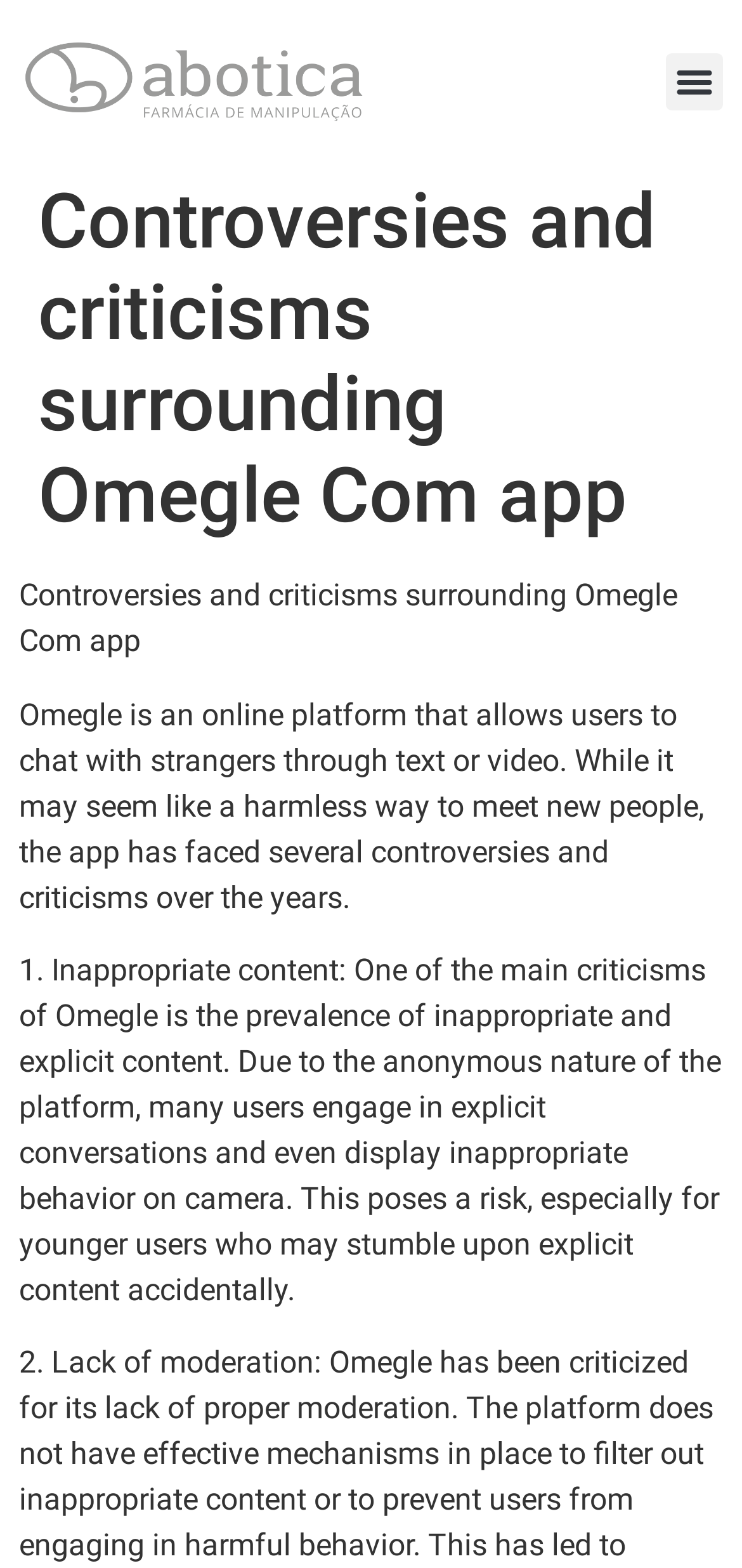Locate the bounding box for the described UI element: "Menu". Ensure the coordinates are four float numbers between 0 and 1, formatted as [left, top, right, bottom].

[0.897, 0.033, 0.974, 0.07]